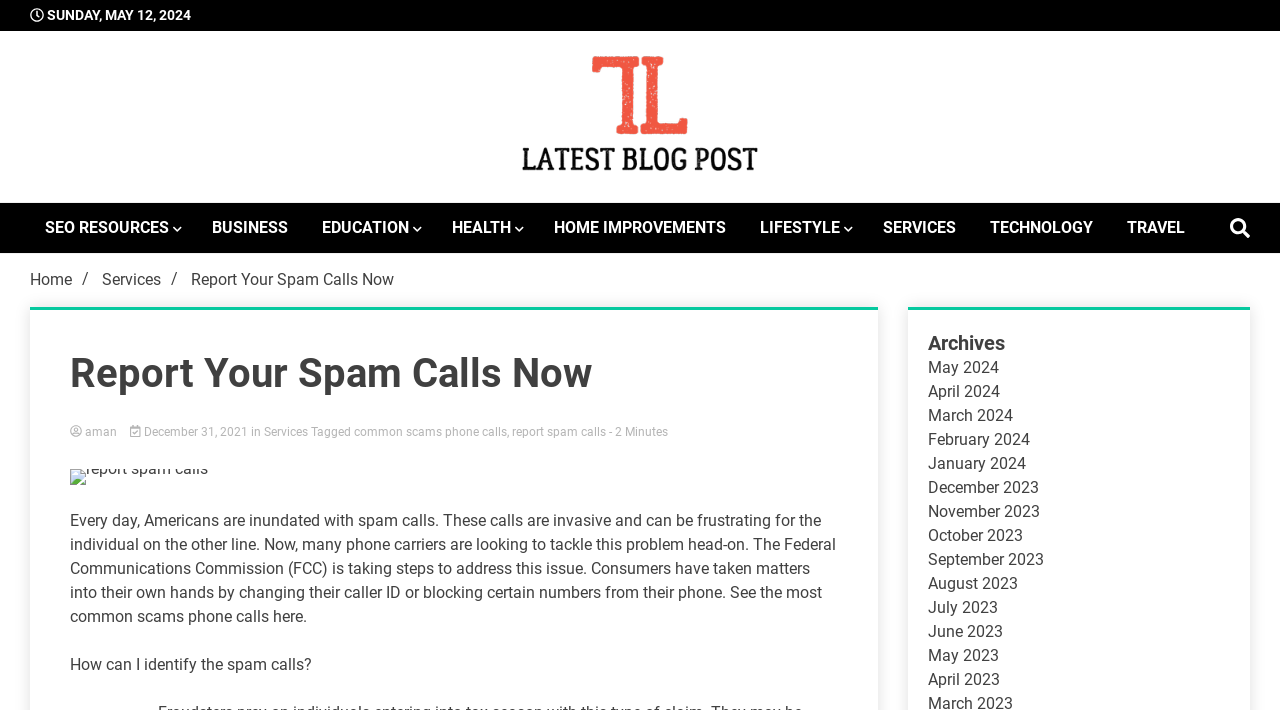How many categories are listed in the navigation menu?
Please describe in detail the information shown in the image to answer the question.

I counted the number of links in the navigation menu, which are 'SEO RESOURCES', 'BUSINESS', 'EDUCATION', 'HEALTH', 'HOME IMPROVEMENTS', 'LIFESTYLE', 'SERVICES', 'TECHNOLOGY', and 'TRAVEL', and found that there are 12 categories listed.